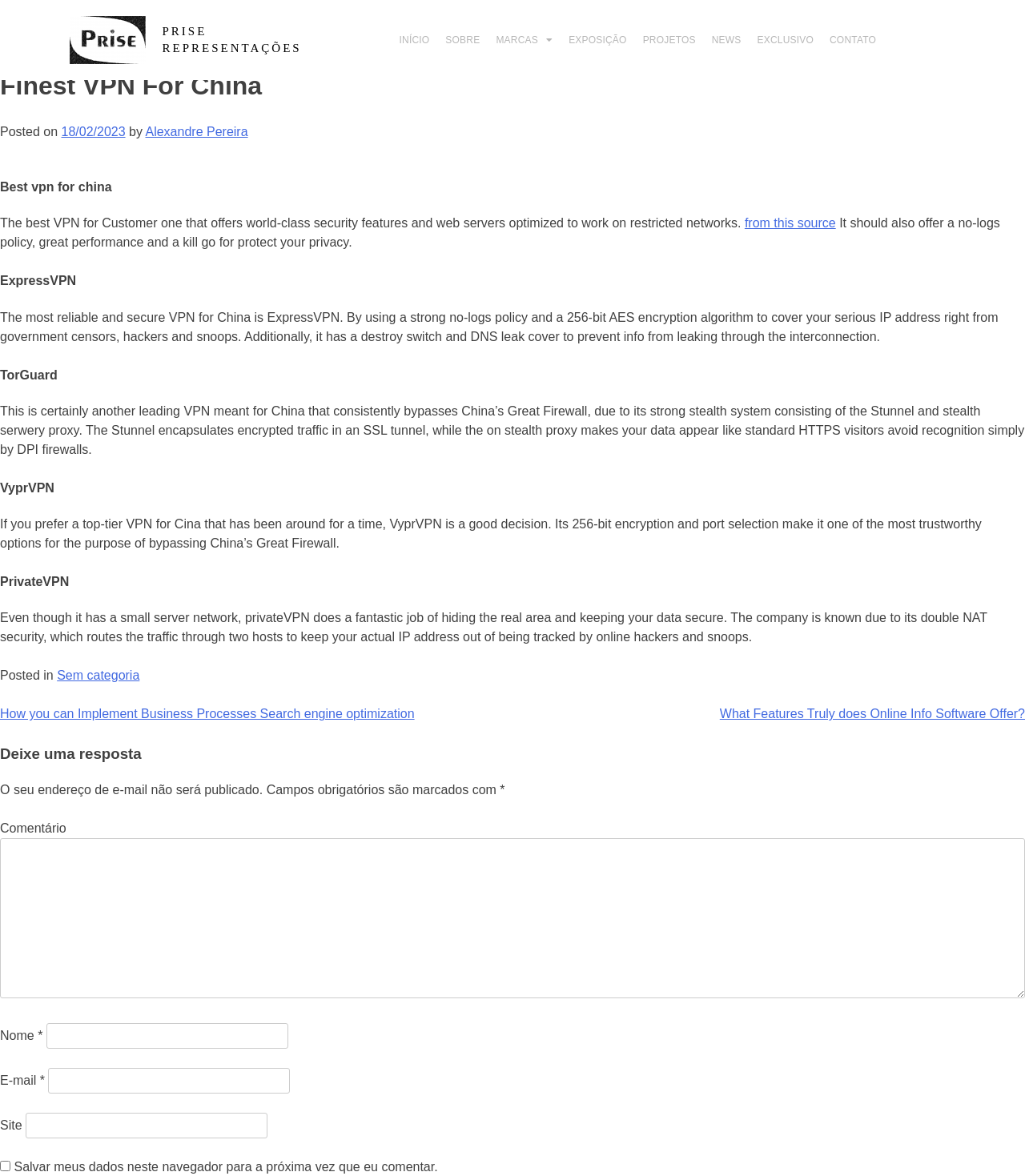Examine the image and give a thorough answer to the following question:
What is the name of the author of this article?

The author's name is mentioned in the article as Alexandre Pereira, which is linked to the author's profile or webpage.